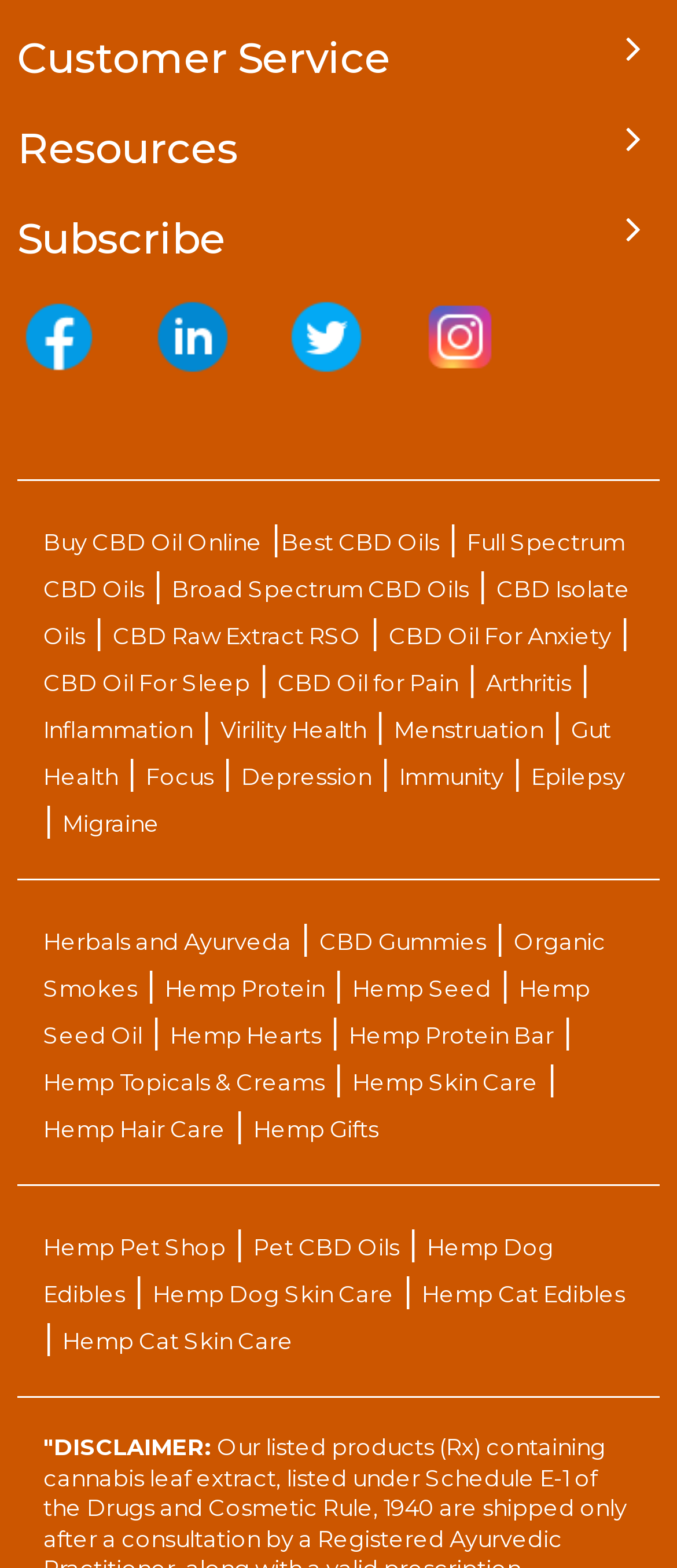Using the webpage screenshot, find the UI element described by Hemp Cat Edibles. Provide the bounding box coordinates in the format (top-left x, top-left y, bottom-right x, bottom-right y), ensuring all values are floating point numbers between 0 and 1.

[0.623, 0.816, 0.923, 0.834]